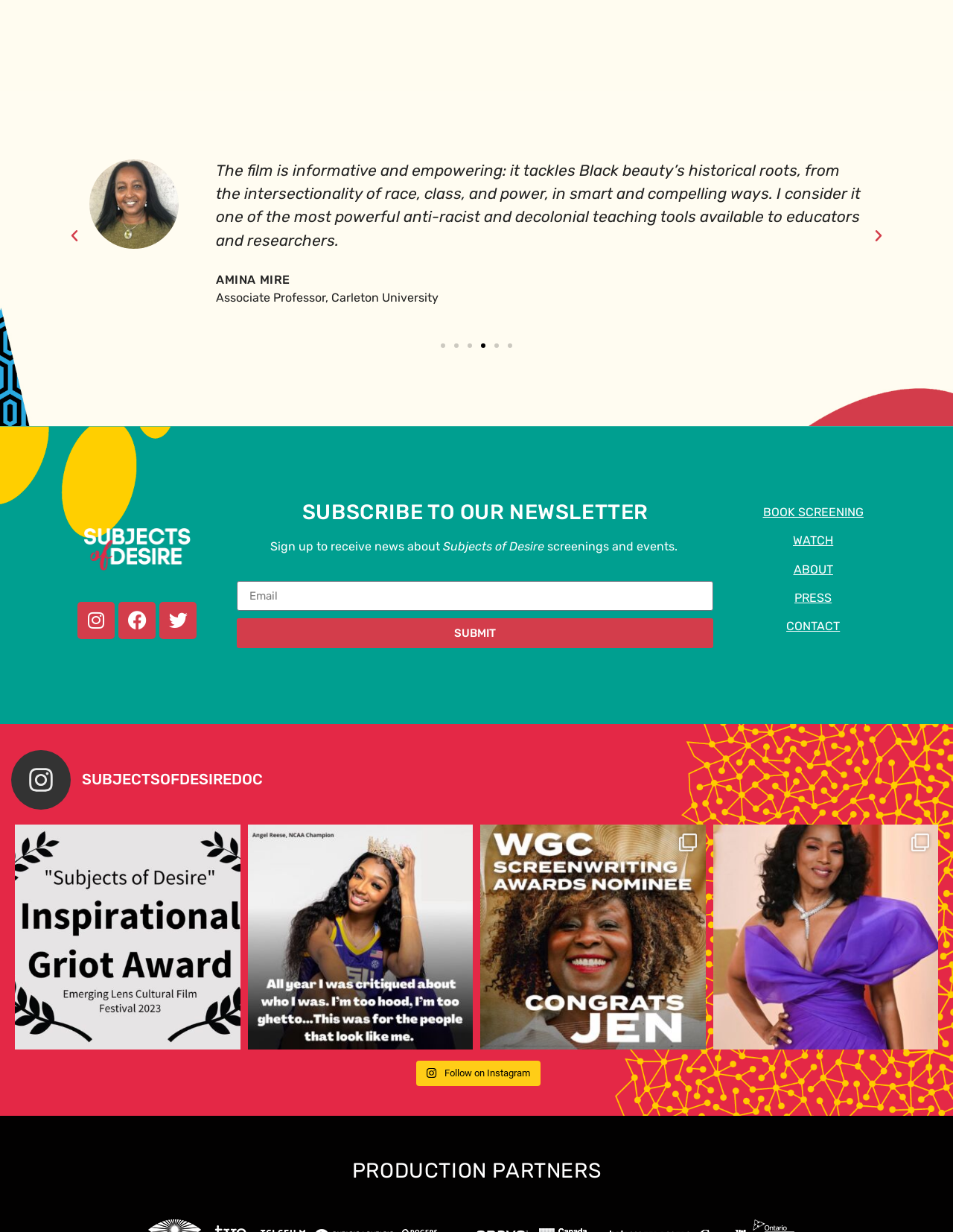Identify the bounding box coordinates of the region that needs to be clicked to carry out this instruction: "Subscribe to the newsletter". Provide these coordinates as four float numbers ranging from 0 to 1, i.e., [left, top, right, bottom].

[0.249, 0.472, 0.749, 0.496]